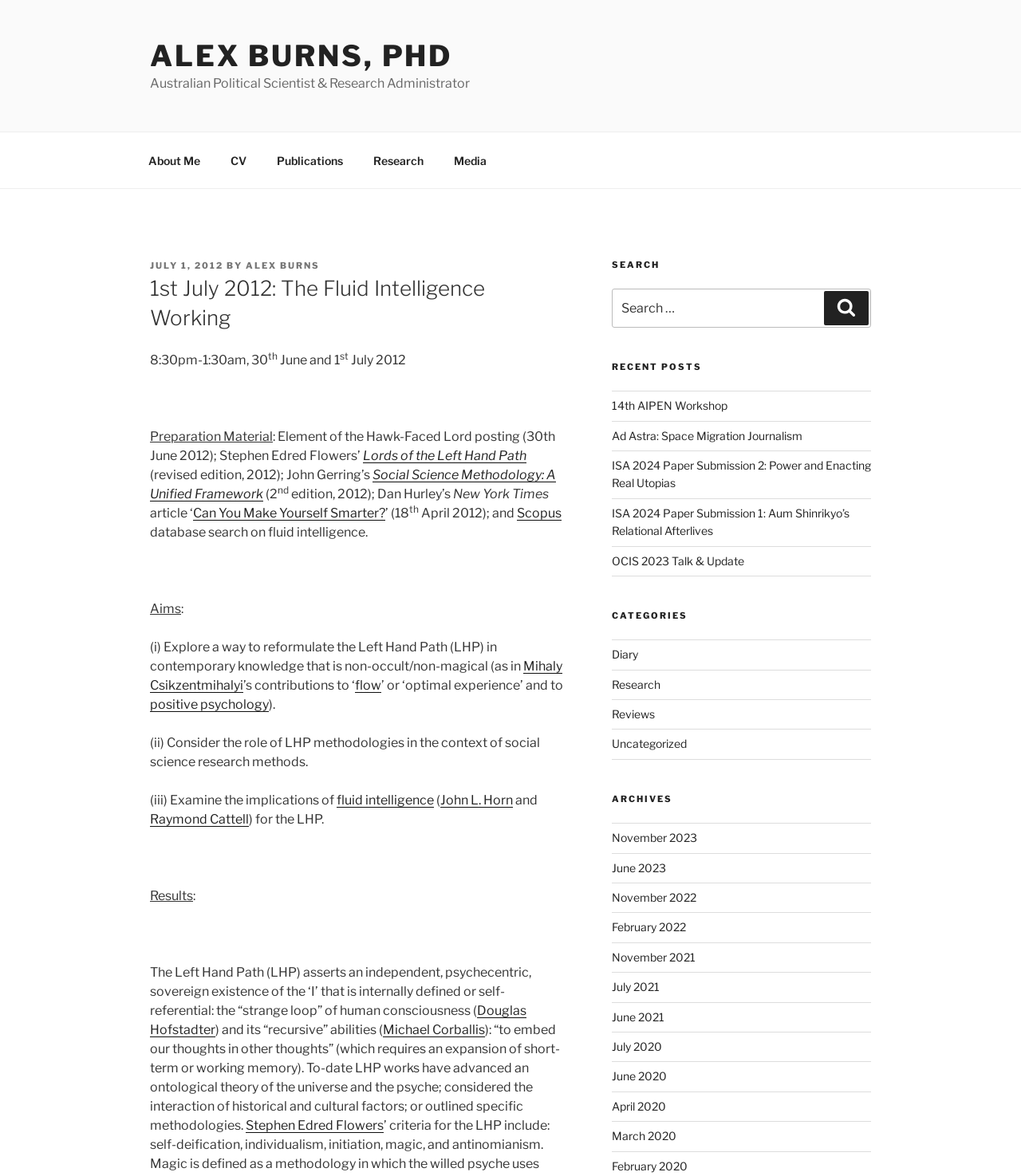Can you identify and provide the main heading of the webpage?

1st July 2012: The Fluid Intelligence Working